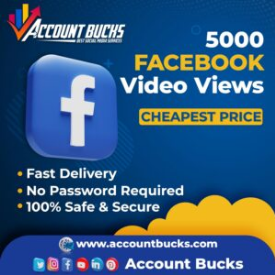Elaborate on the elements present in the image.

The image promotes a service offered by Account Bucks, showcasing a package of 5,000 Facebook Video Views at the cheapest price. The design features the iconic blue Facebook logo prominently in the center, emphasizing the service's focus on enhancing social media presence. Key selling points are highlighted below the logo, stating "Fast Delivery," "No Password Required," and "100% Safe & Secure," which aim to reassure potential customers about the reliability and safety of the service. The branding and color scheme are vibrant, designed to attract attention and convey a sense of urgency for those looking to boost their social media engagement. Website and social media links are included, encouraging visitors to learn more about the offerings of Account Bucks.